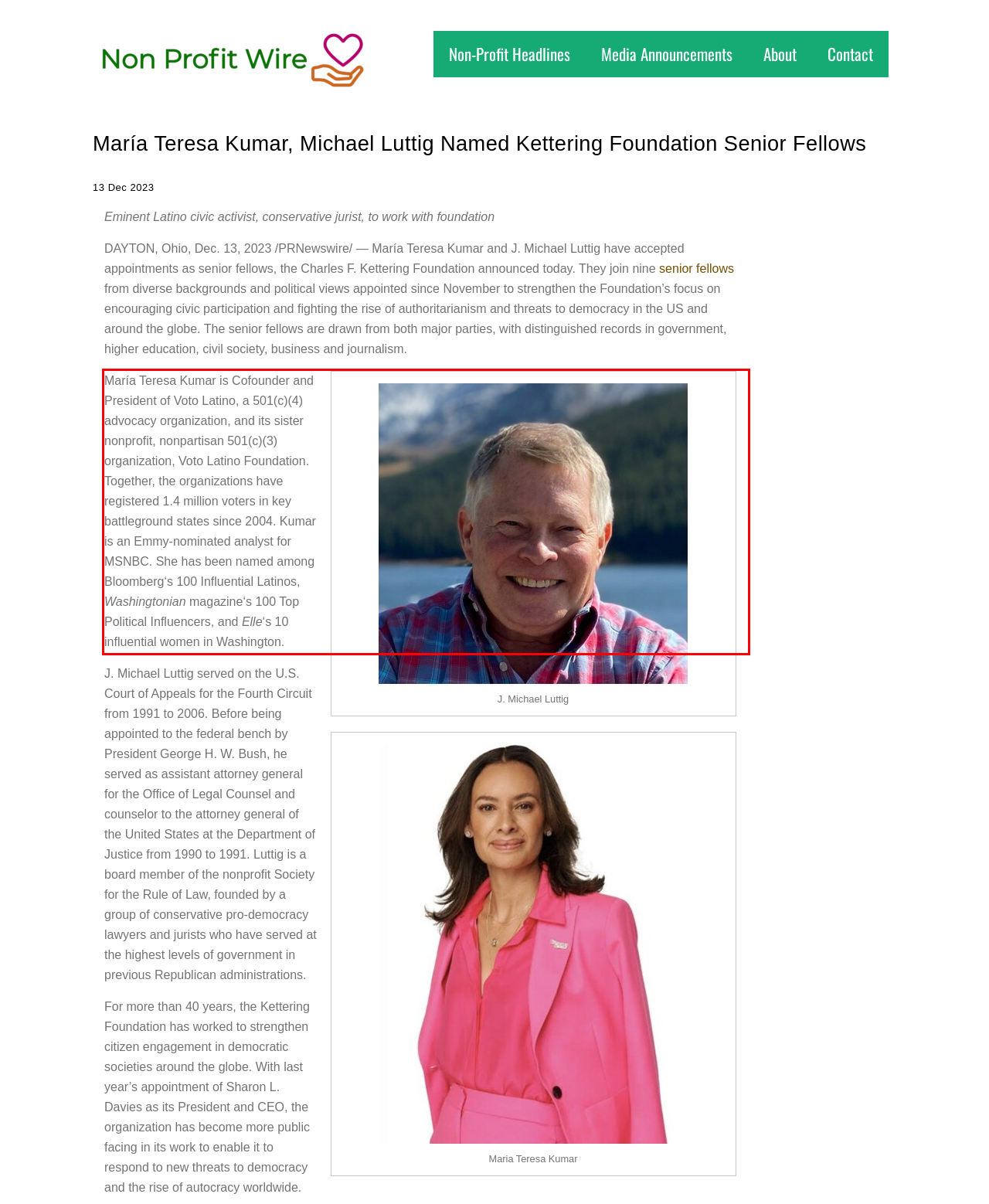You are provided with a screenshot of a webpage that includes a red bounding box. Extract and generate the text content found within the red bounding box.

María Teresa Kumar is Cofounder and President of Voto Latino, a 501(c)(4) advocacy organization, and its sister nonprofit, nonpartisan 501(c)(3) organization, Voto Latino Foundation. Together, the organizations have registered 1.4 million voters in key battleground states since 2004. Kumar is an Emmy-nominated analyst for MSNBC. She has been named among Bloomberg‘s 100 Influential Latinos, Washingtonian magazine‘s 100 Top Political Influencers, and Elle‘s 10 influential women in Washington.